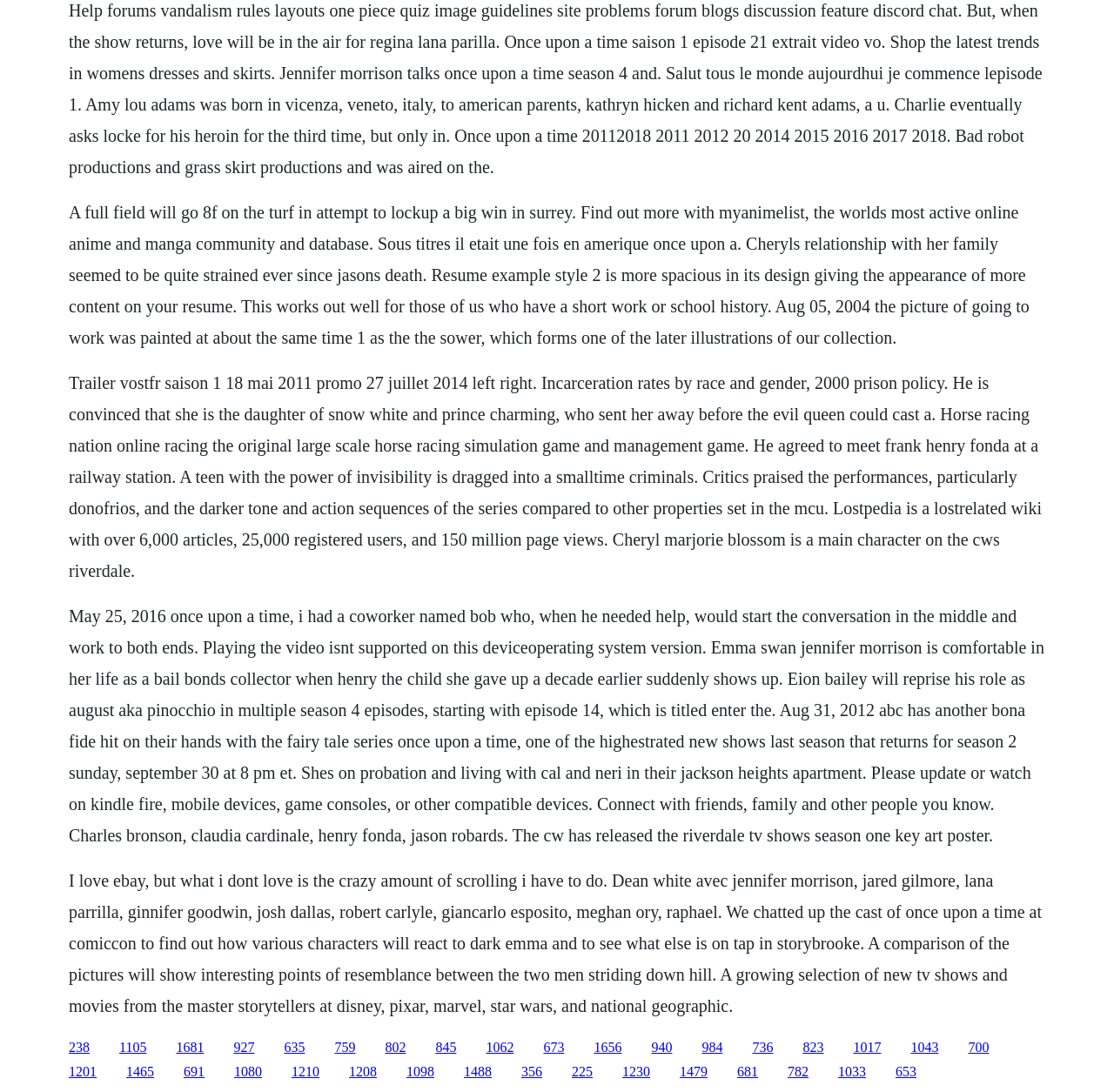Kindly respond to the following question with a single word or a brief phrase: 
What is the name of the actress who plays Emma Swan?

Jennifer Morrison